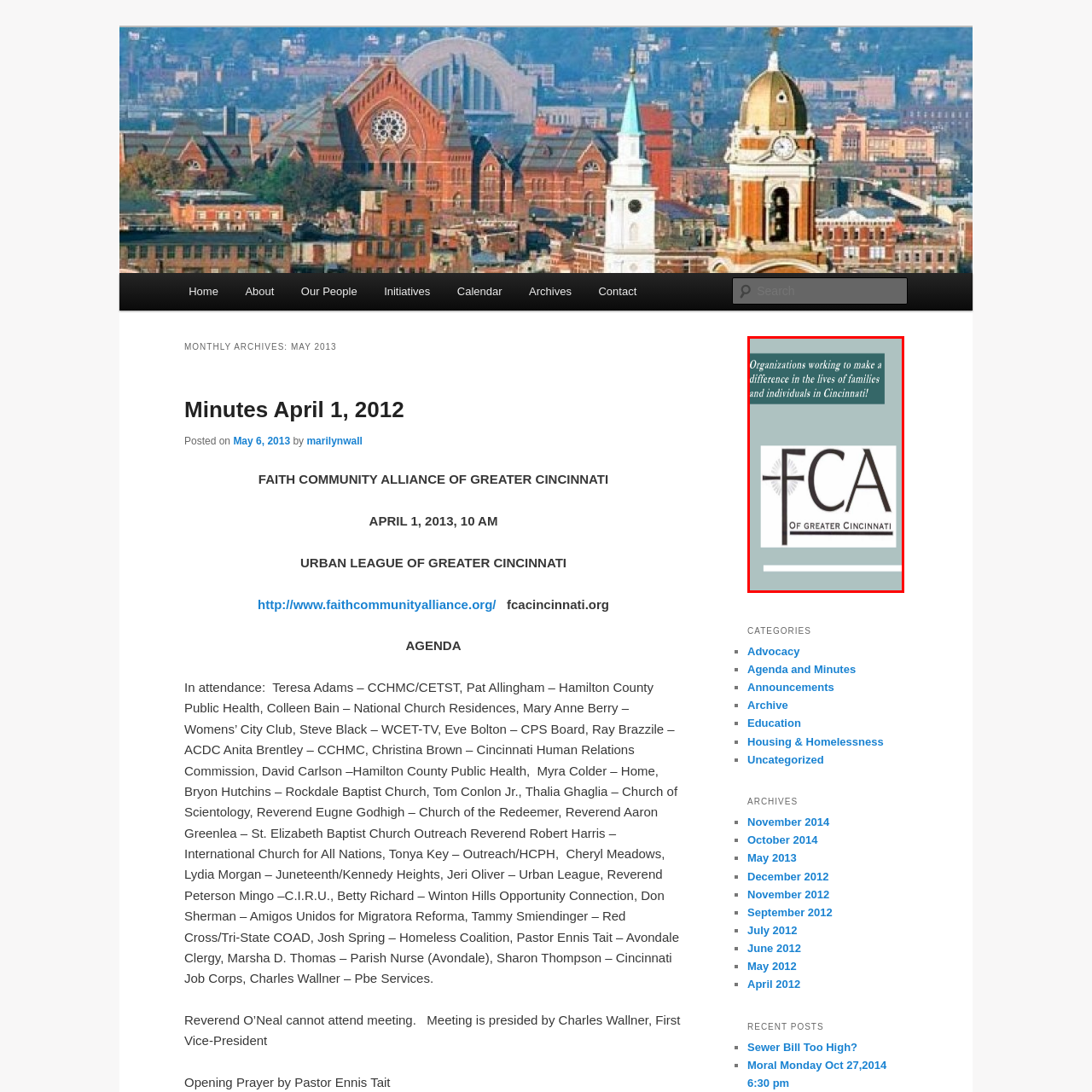Please look at the image highlighted by the red box, What is the main purpose of the Faith Community Alliance?
 Provide your answer using a single word or phrase.

Supporting families and individuals